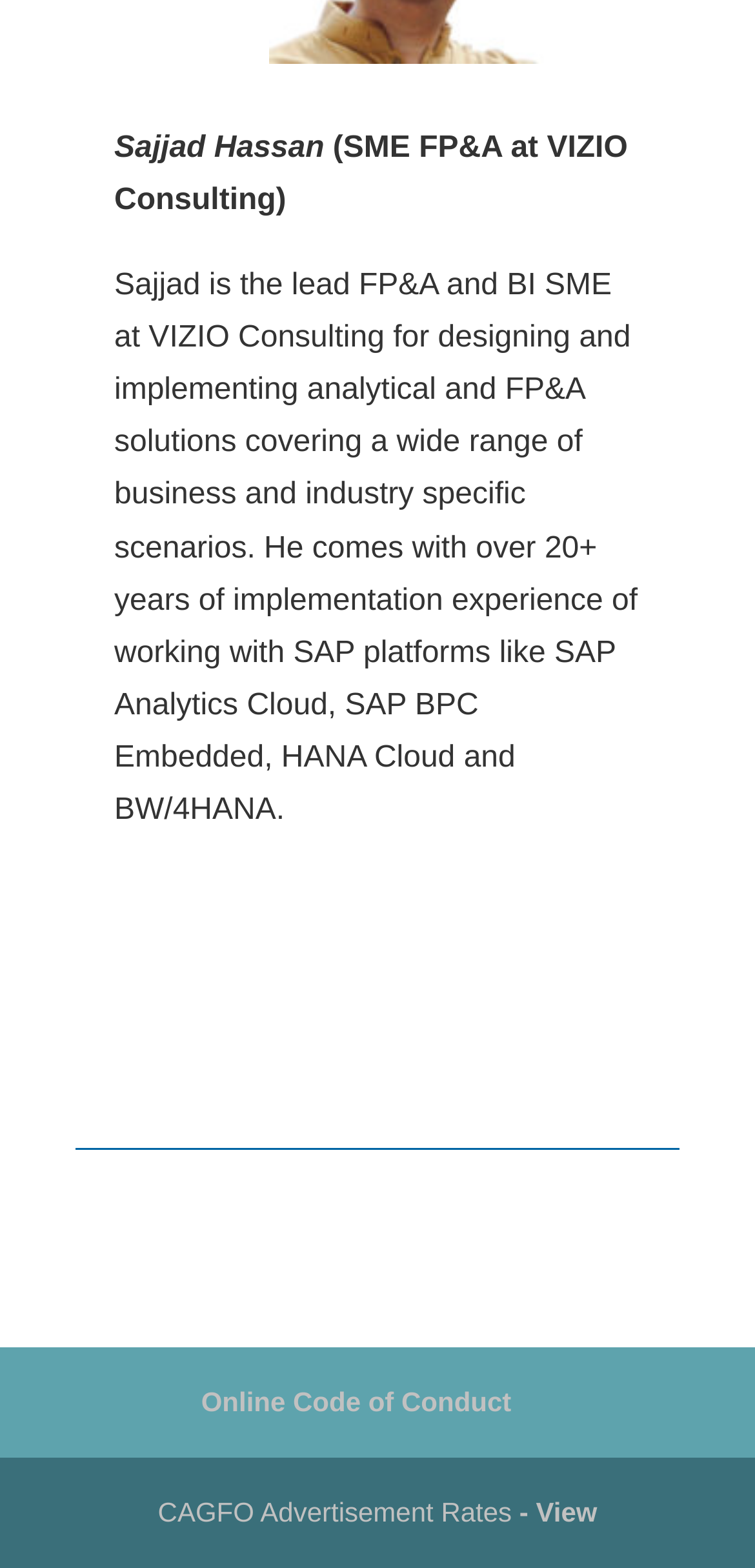Determine the bounding box coordinates (top-left x, top-left y, bottom-right x, bottom-right y) of the UI element described in the following text: - View

[0.688, 0.954, 0.791, 0.974]